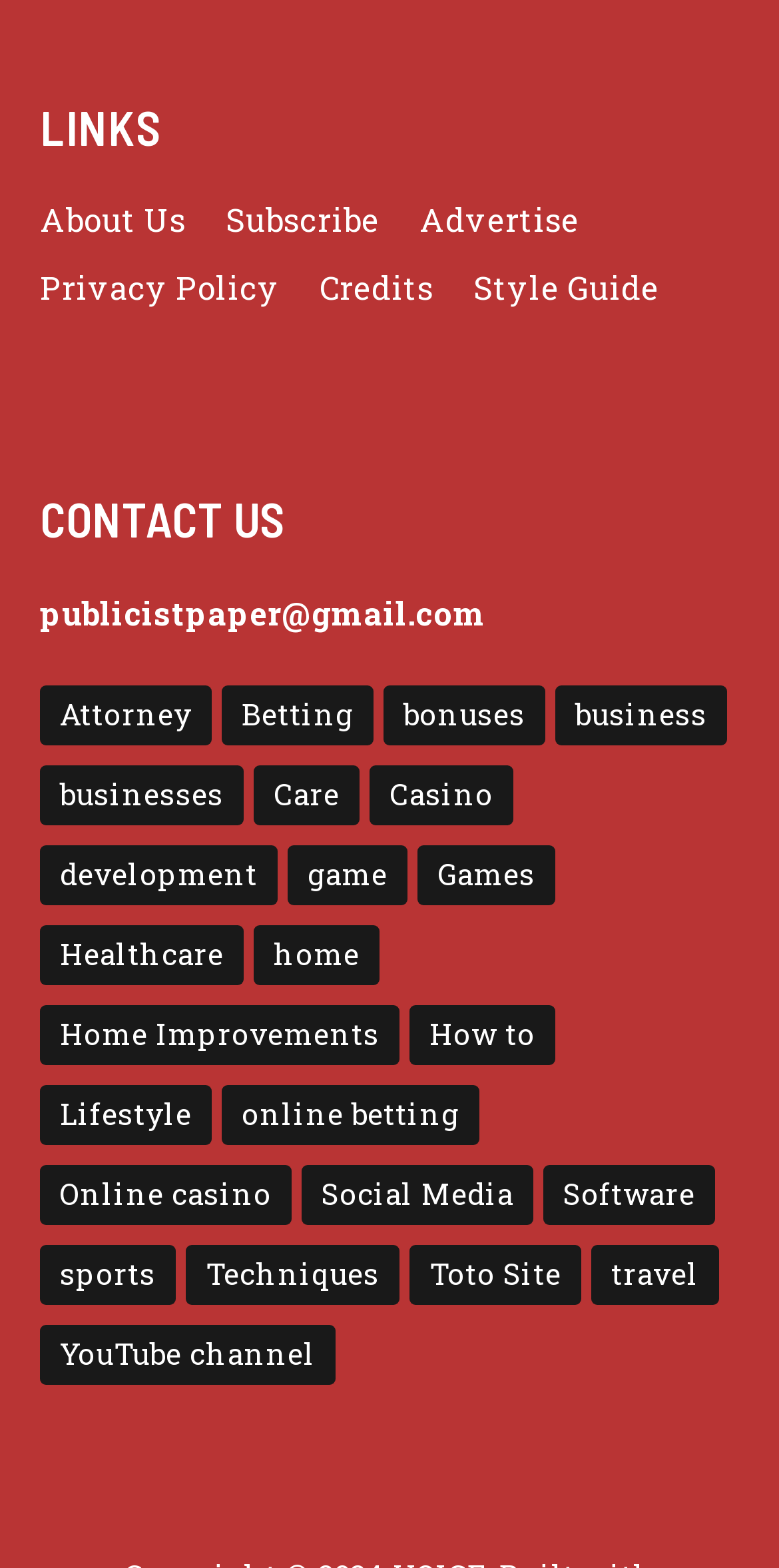Provide a single word or phrase answer to the question: 
What is the category of 'bonuses'?

bonuses